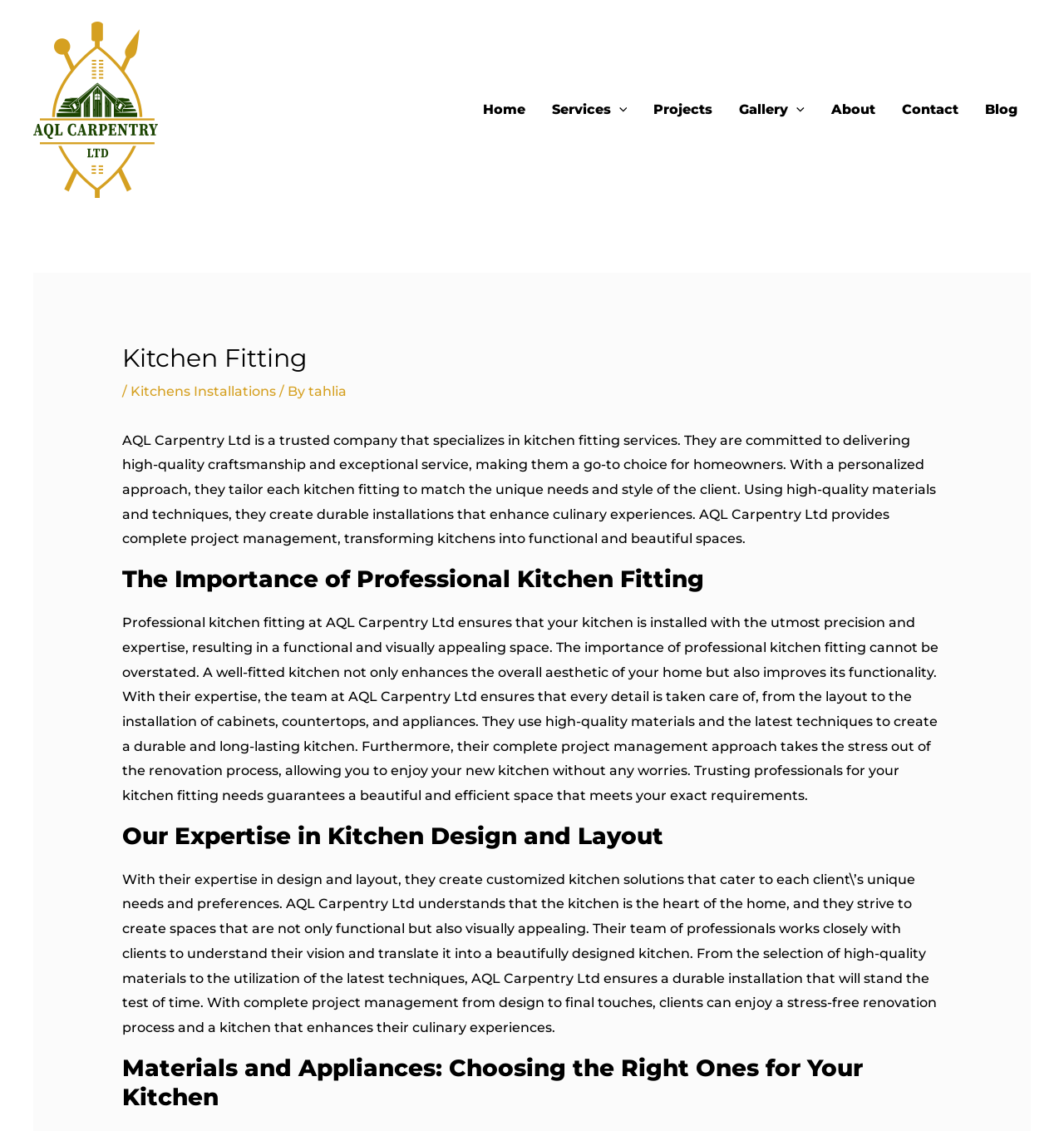Describe all the significant parts and information present on the webpage.

The webpage is about AQL Carpentry, a company that specializes in kitchen fitting services. At the top left corner, there is a link to the company's homepage, accompanied by an image of the company's logo. 

Below the logo, there is a navigation menu that spans across the top of the page, containing links to various sections of the website, including Home, Services, Projects, Gallery, About, Contact, and Blog. Each link has a corresponding menu toggle icon, which can be expanded to reveal more options.

The main content of the page is divided into sections, each with a heading. The first section introduces AQL Carpentry Ltd, describing the company's commitment to delivering high-quality craftsmanship and exceptional service. 

Below this introduction, there are three sections that discuss the importance of professional kitchen fitting, the company's expertise in kitchen design and layout, and the selection of materials and appliances for kitchen installations. Each section contains a heading and a block of text that provides more information on the topic.

Throughout the page, there are no prominent images, but rather a focus on text-based content that provides detailed information about AQL Carpentry's services and expertise.